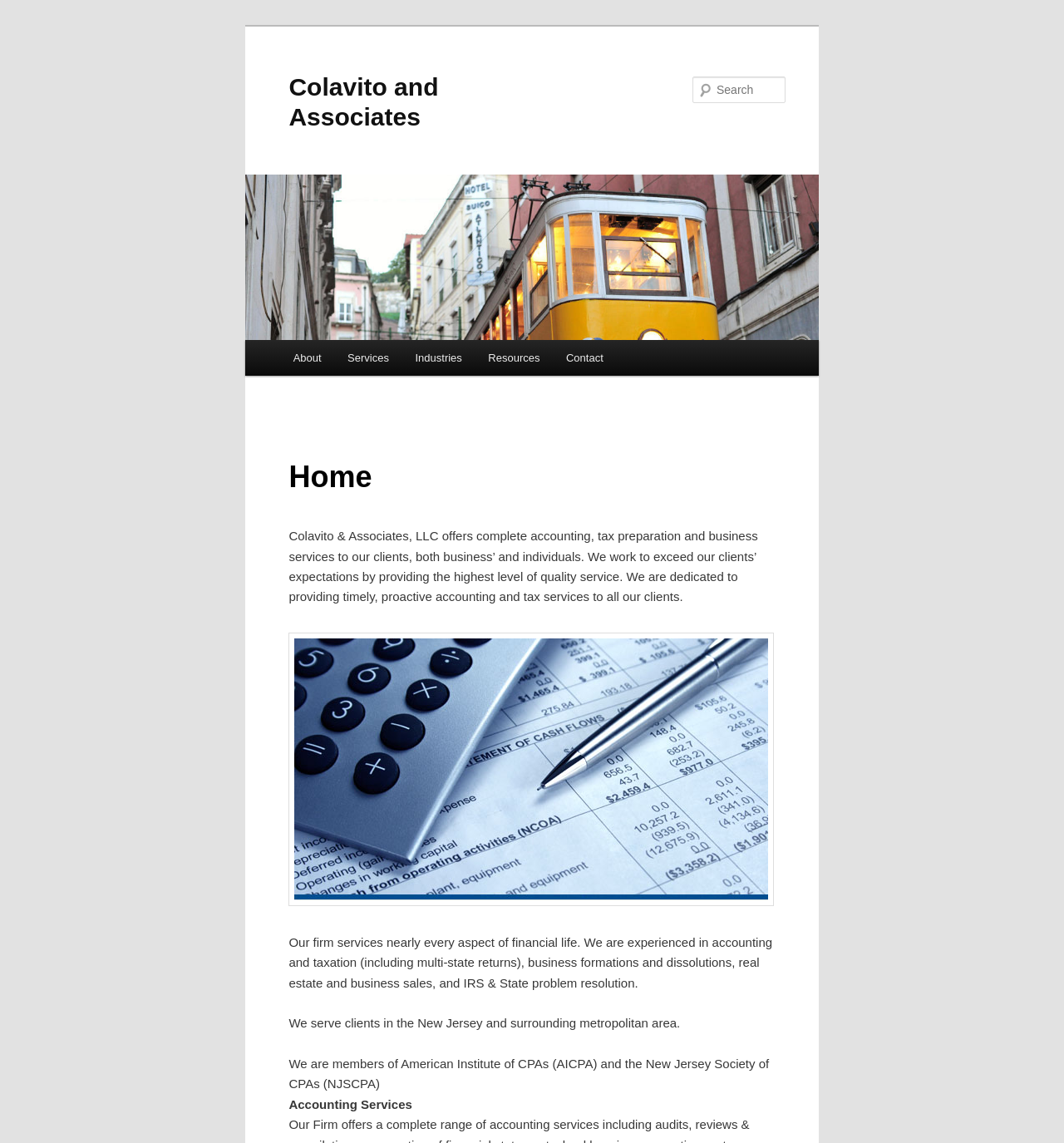Determine the main headline from the webpage and extract its text.

Colavito and Associates